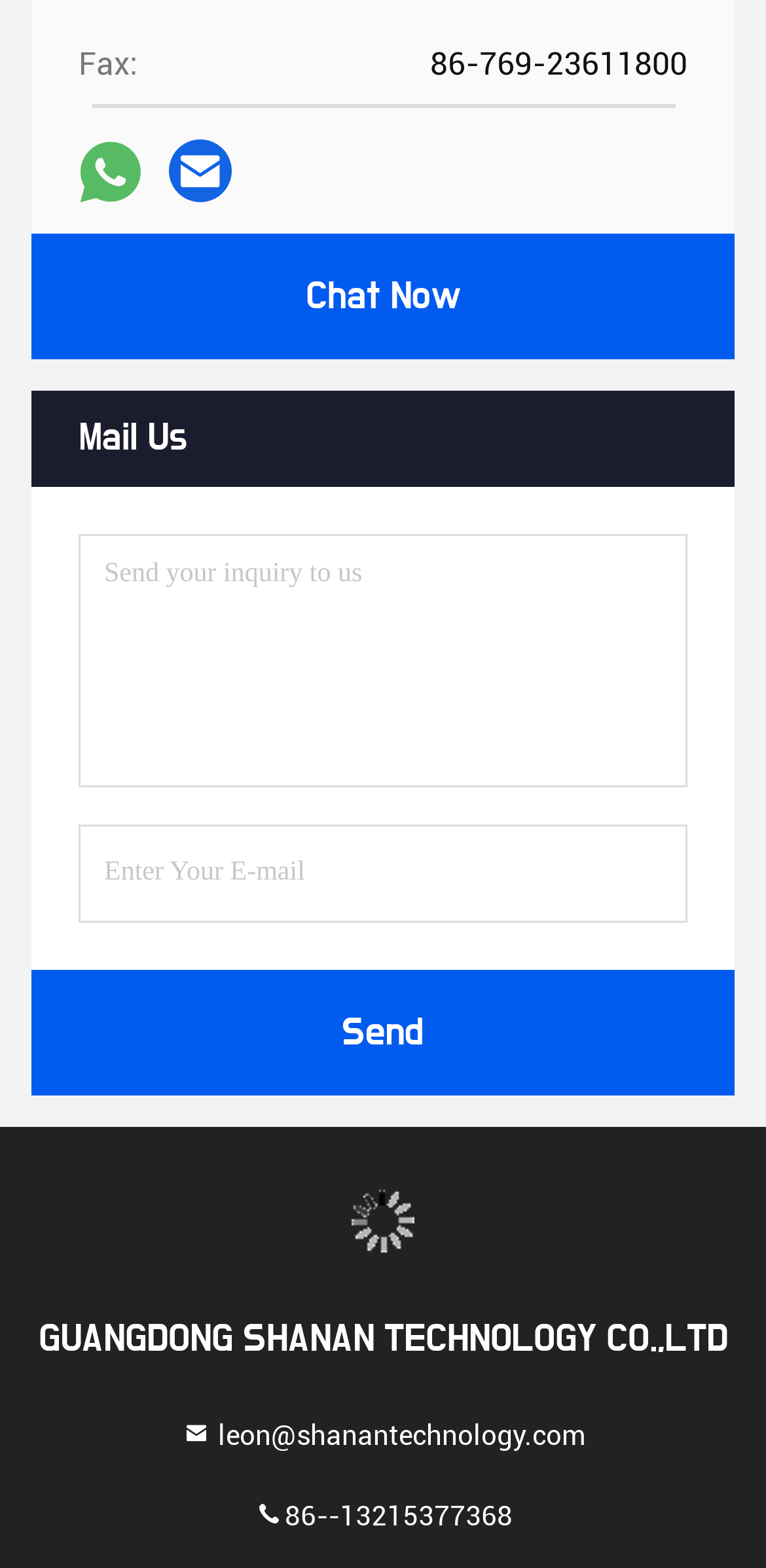What is the company name?
Based on the screenshot, provide a one-word or short-phrase response.

GUANGDONG SHANAN TECHNOLOGY CO.,LTD